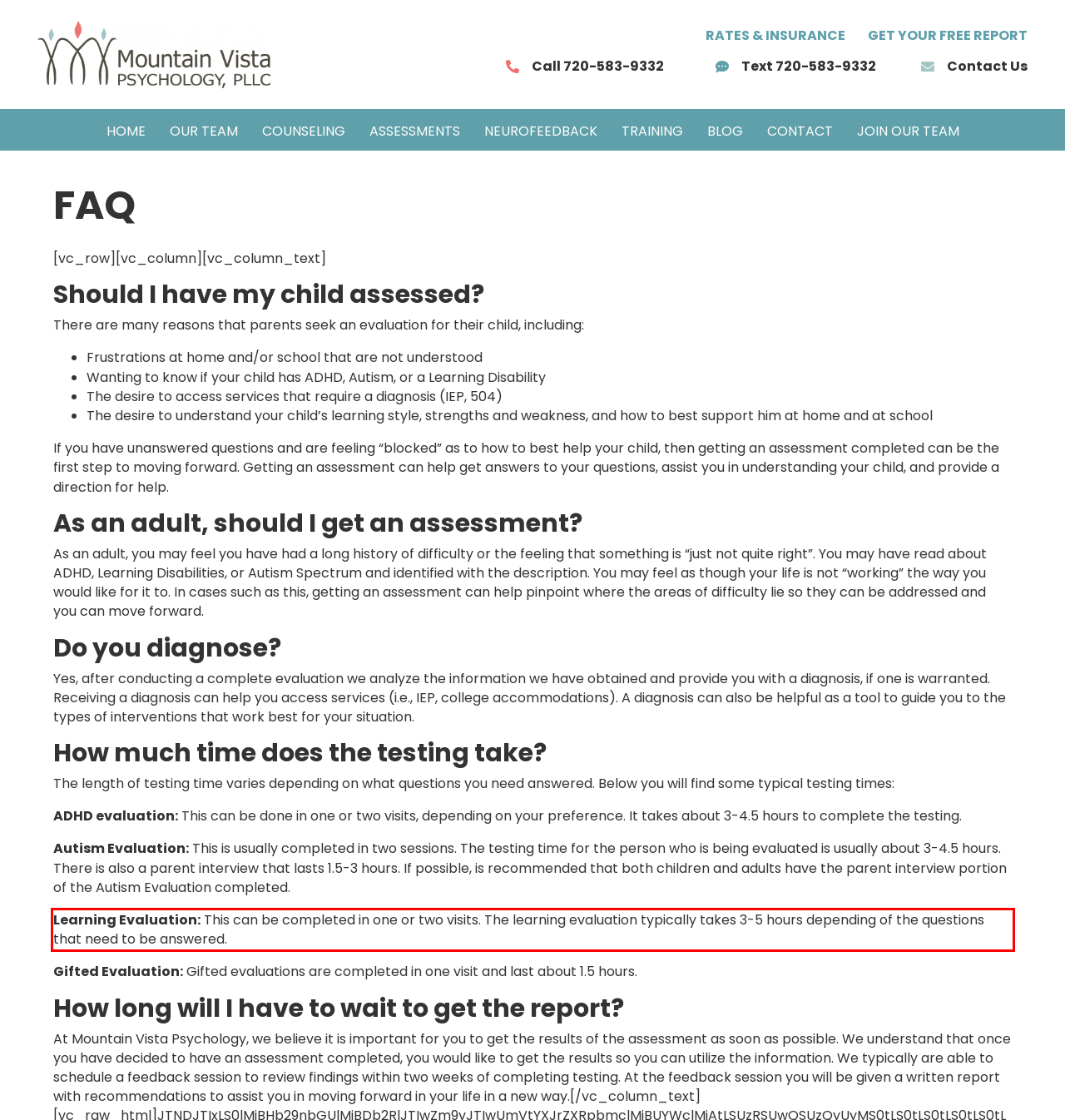Given a screenshot of a webpage containing a red rectangle bounding box, extract and provide the text content found within the red bounding box.

Learning Evaluation: This can be completed in one or two visits. The learning evaluation typically takes 3-5 hours depending of the questions that need to be answered.